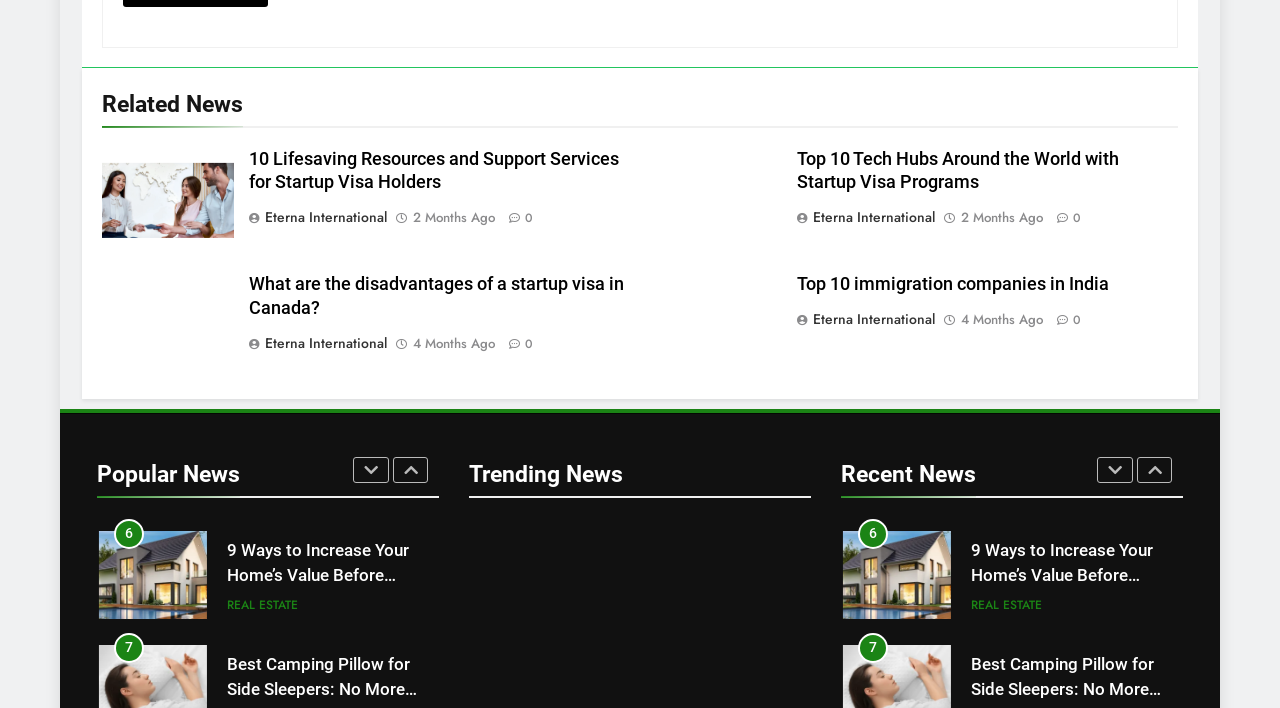Find the bounding box coordinates of the clickable region needed to perform the following instruction: "Click the 'Related News' heading". The coordinates should be provided as four float numbers between 0 and 1, i.e., [left, top, right, bottom].

[0.08, 0.124, 0.92, 0.18]